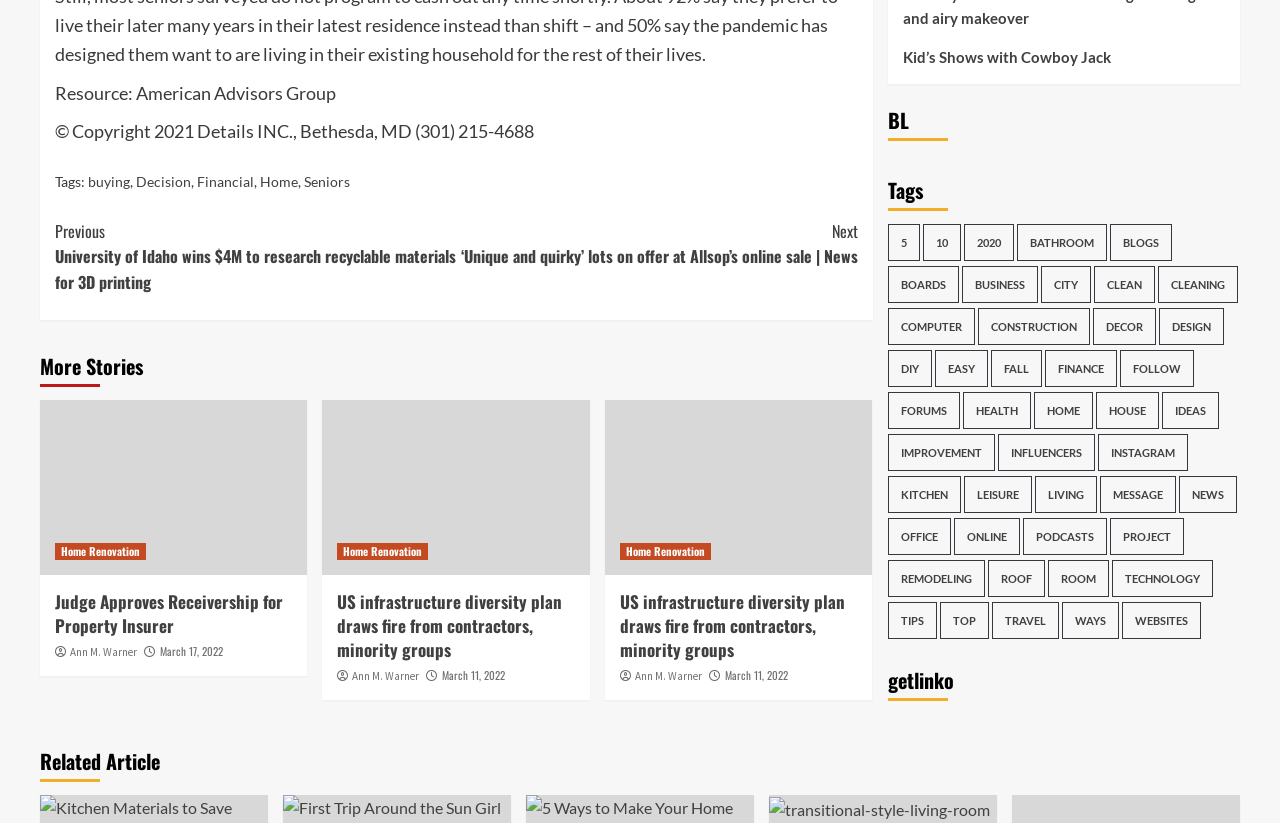Identify the bounding box coordinates of the section that should be clicked to achieve the task described: "Read 'Judge Approves Receivership for Property Insurer' article".

[0.043, 0.716, 0.221, 0.775]